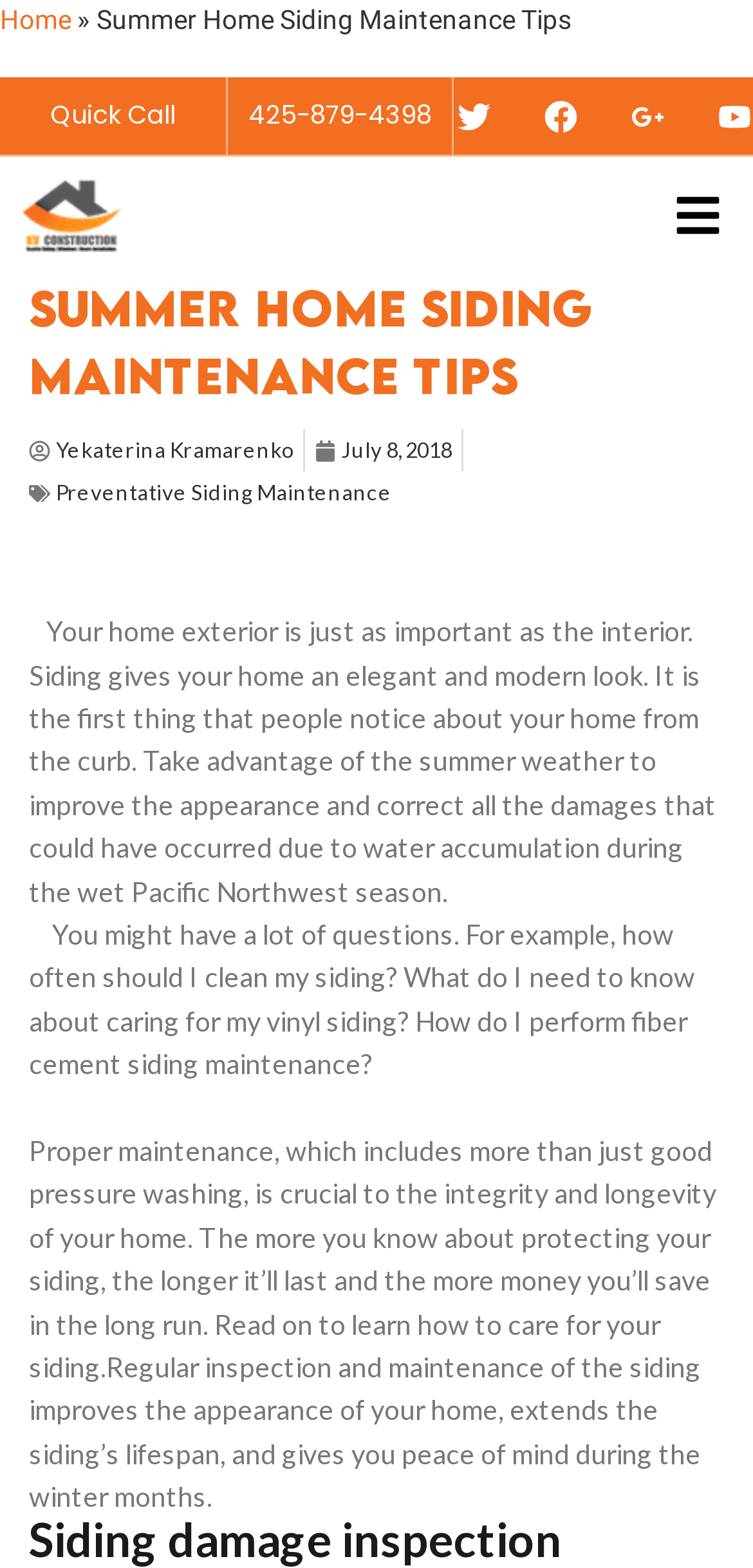What is the main heading displayed on the webpage? Please provide the text.

Summer Home Siding Maintenance Tips